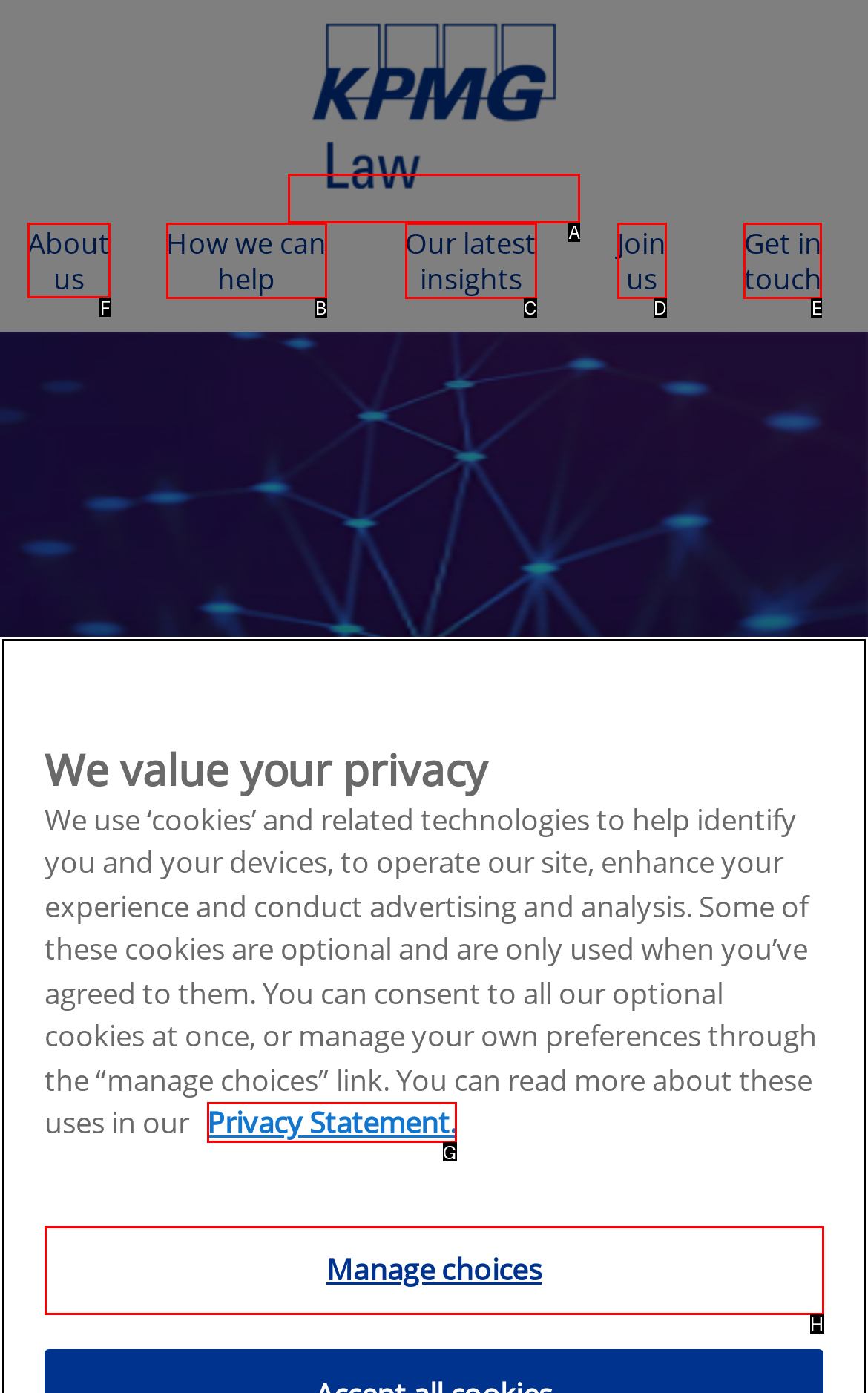Select the right option to accomplish this task: Go to About us. Reply with the letter corresponding to the correct UI element.

F